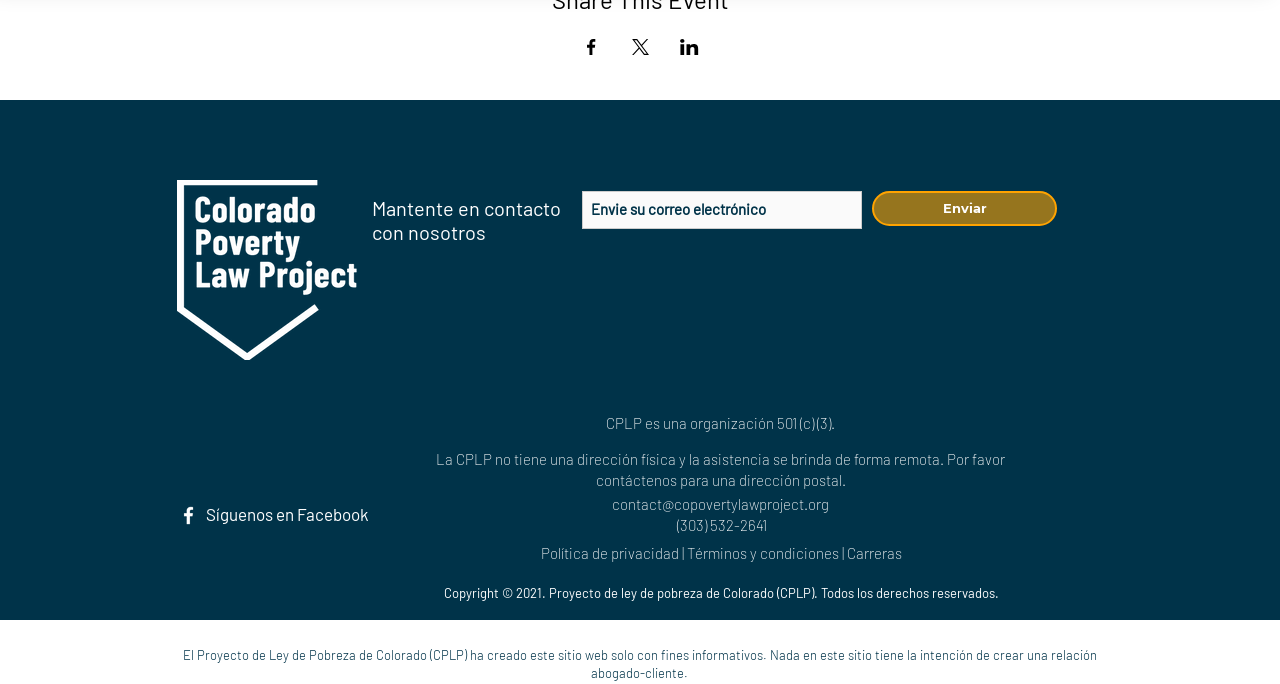Pinpoint the bounding box coordinates of the element to be clicked to execute the instruction: "Contact us".

[0.478, 0.723, 0.648, 0.749]